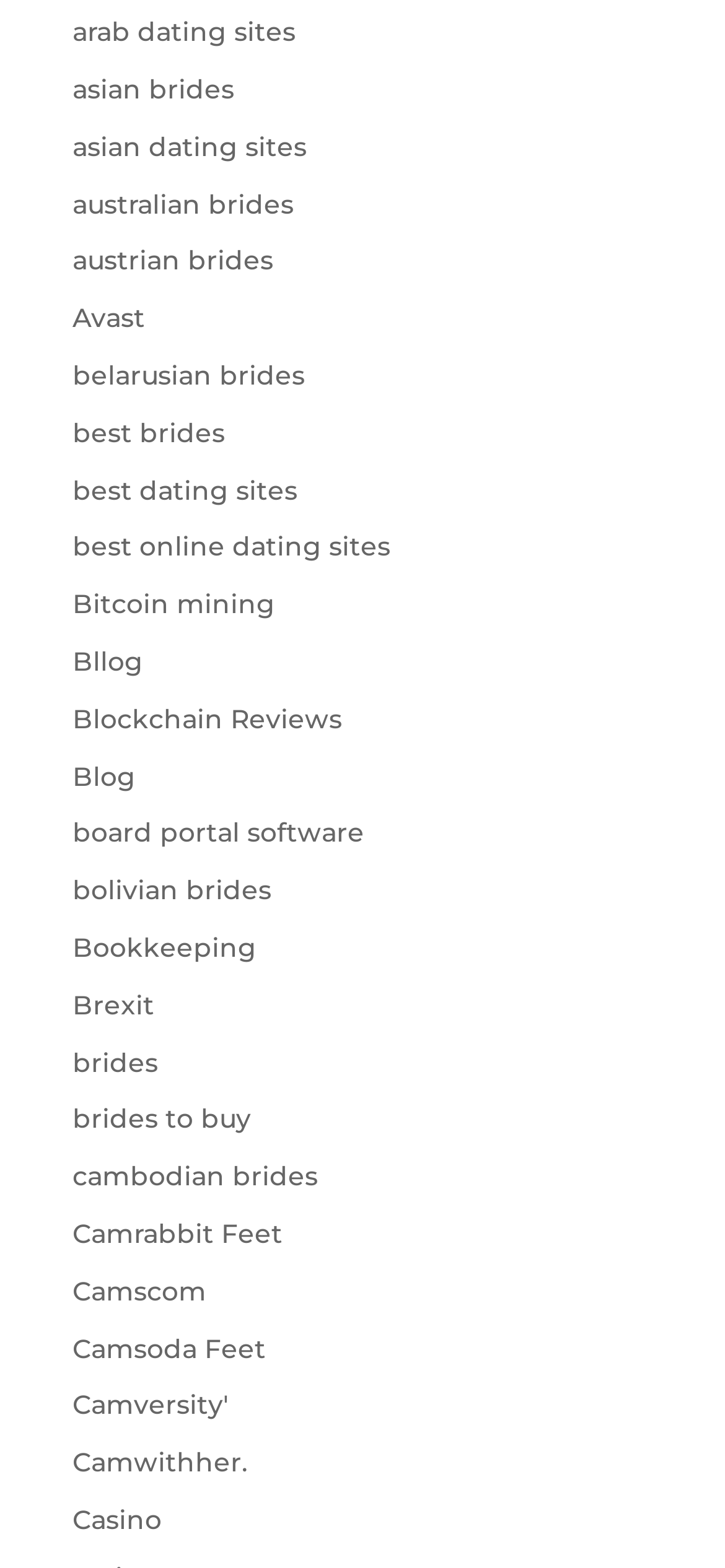Identify the bounding box coordinates for the UI element described as follows: board portal software. Use the format (top-left x, top-left y, bottom-right x, bottom-right y) and ensure all values are floating point numbers between 0 and 1.

[0.1, 0.521, 0.503, 0.542]